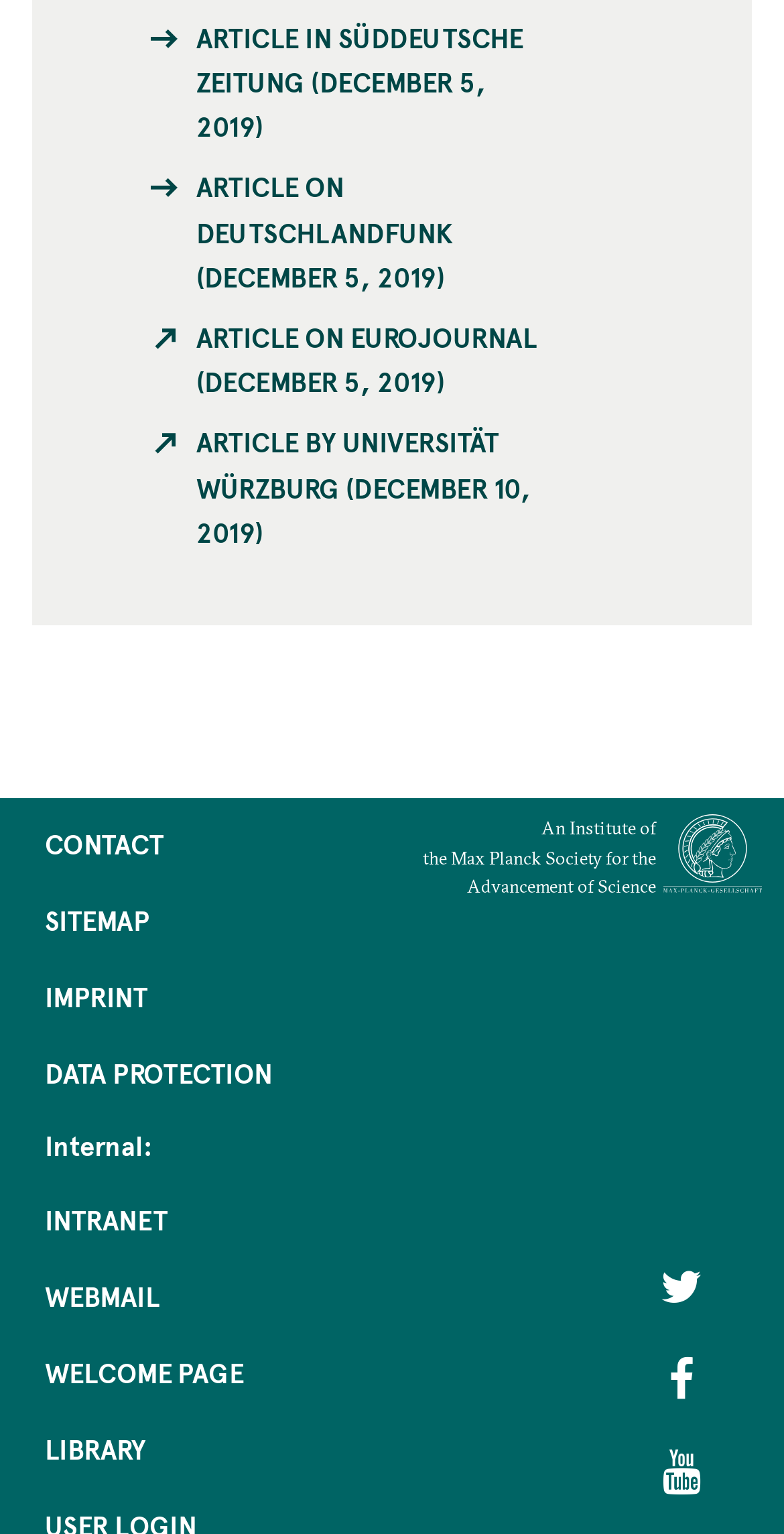Identify the bounding box coordinates of the clickable section necessary to follow the following instruction: "Click on the Home link". The coordinates should be presented as four float numbers from 0 to 1, i.e., [left, top, right, bottom].

None